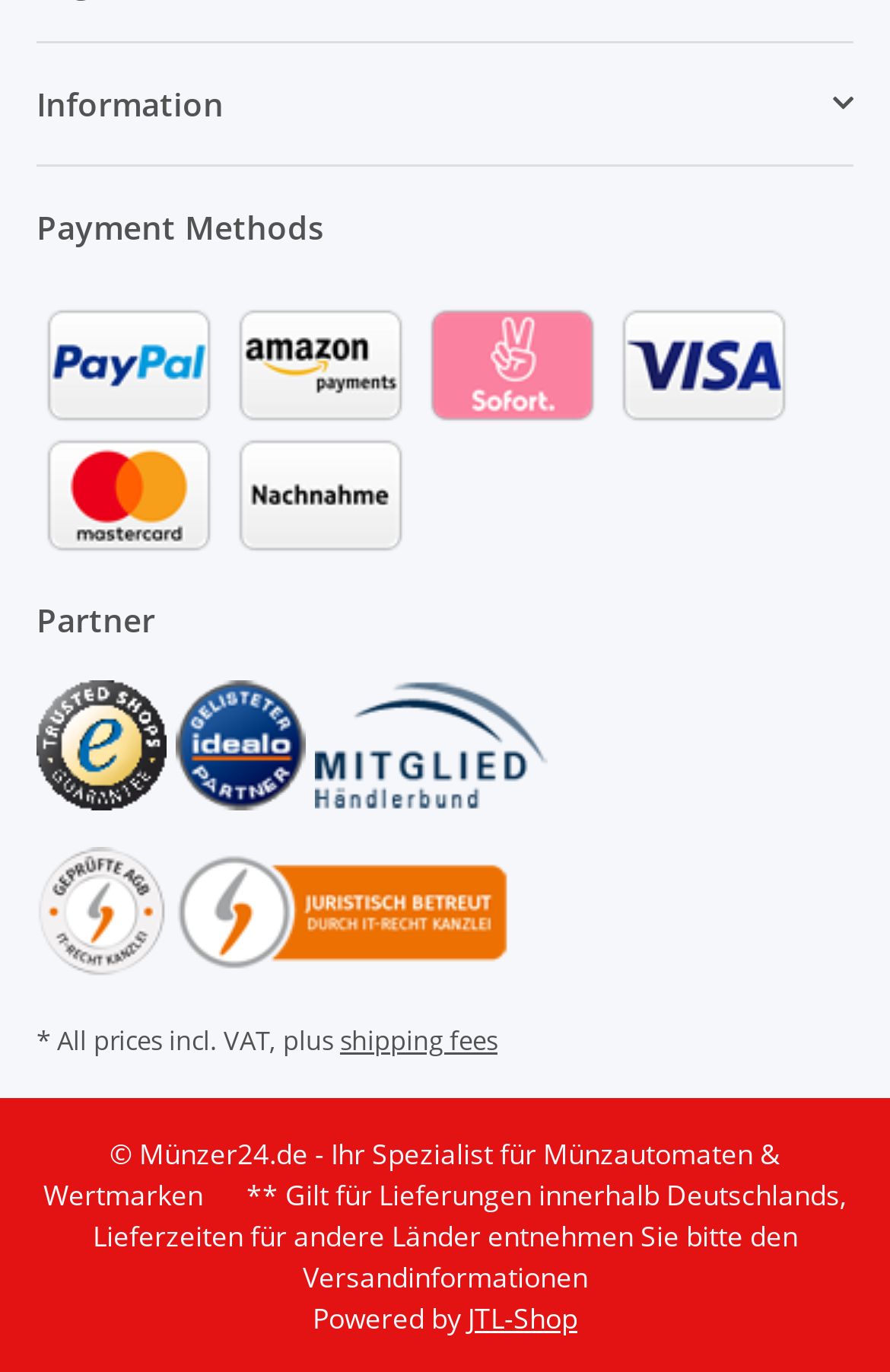Extract the bounding box coordinates for the UI element described as: "shipping fees".

[0.382, 0.745, 0.559, 0.77]